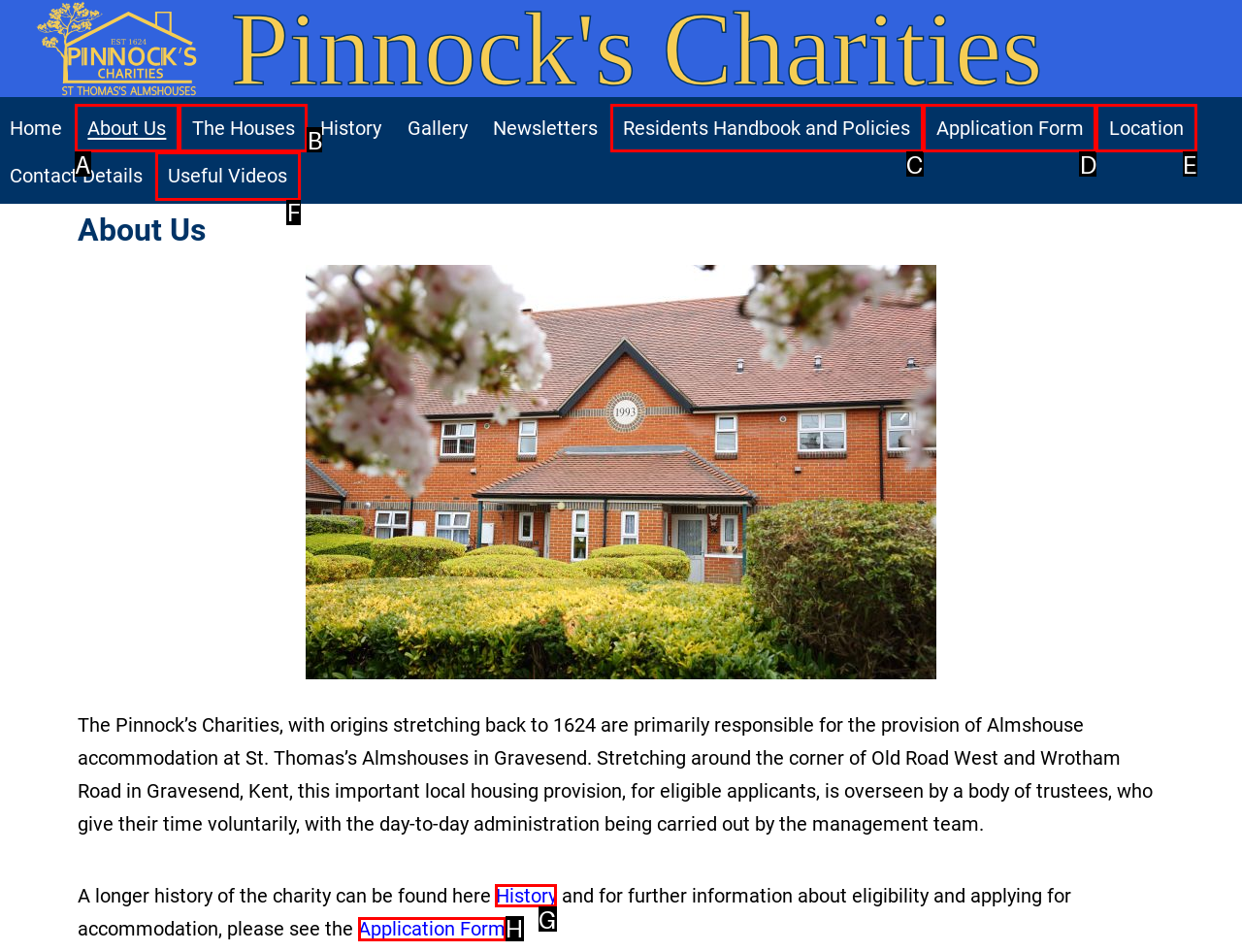Select the HTML element to finish the task: Read the history of the charity Reply with the letter of the correct option.

G